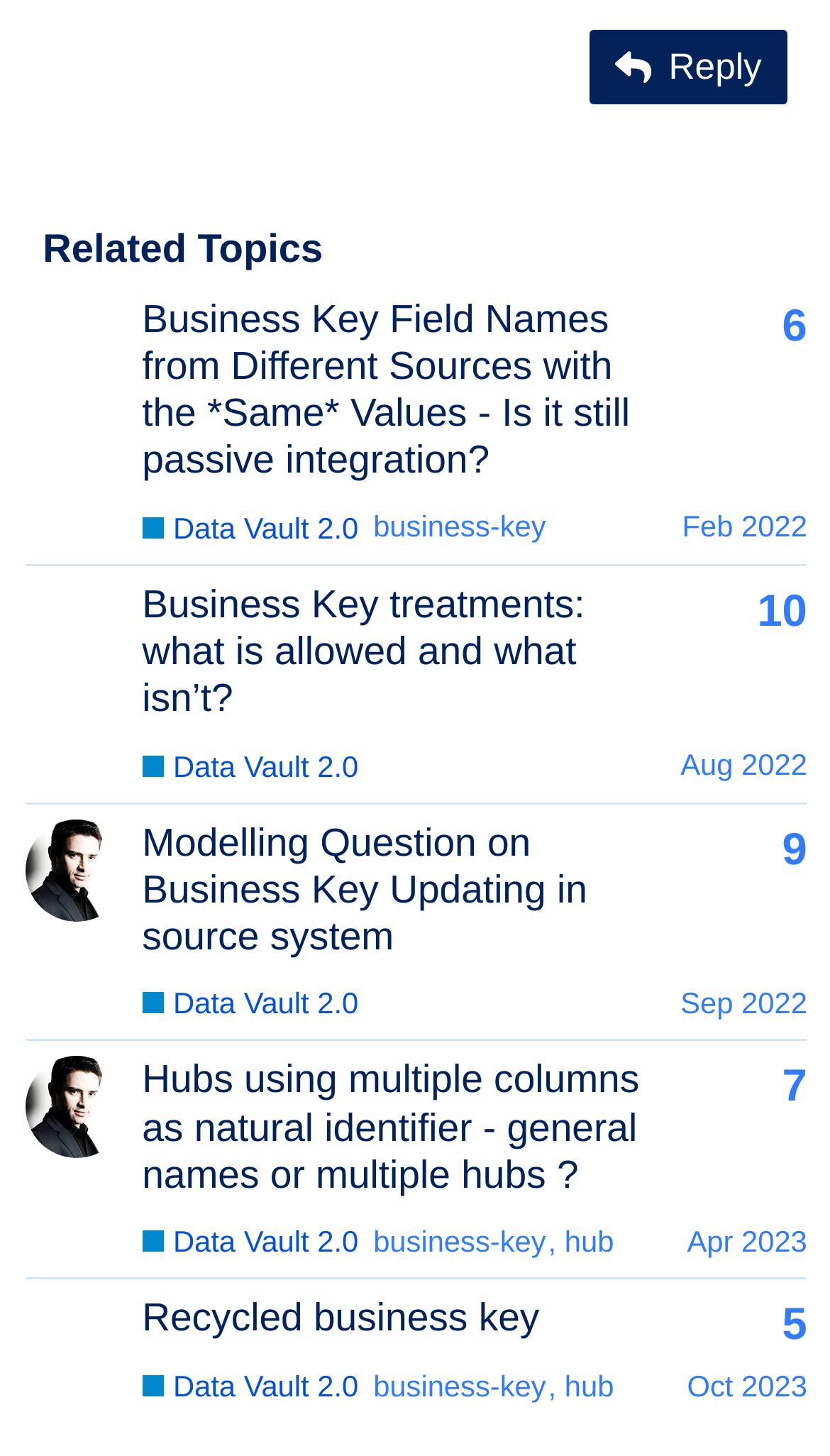Who is the author of the first topic?
Refer to the screenshot and deliver a thorough answer to the question presented.

I looked at the first row in the table with the heading 'Related Topics' and found the link 'vspwg's profile, latest poster' which indicates that vspwg is the author of the first topic.